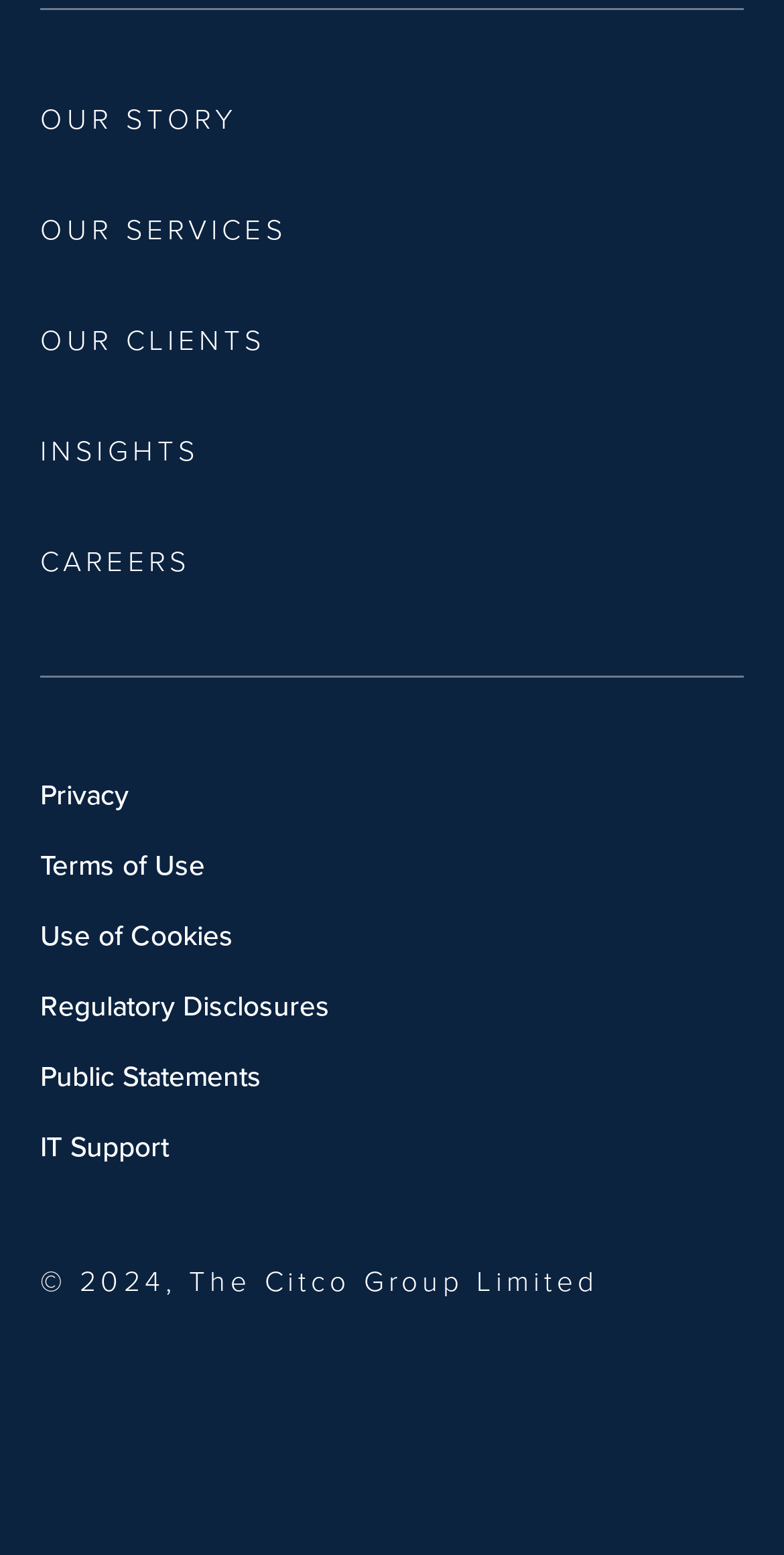Based on the visual content of the image, answer the question thoroughly: What type of information is available in the 'INSIGHTS' section?

The webpage does not provide explicit information about what type of information is available in the 'INSIGHTS' section. However, based on the context, it can be inferred that the 'INSIGHTS' section might provide information related to the company's expertise, research, or thought leadership.